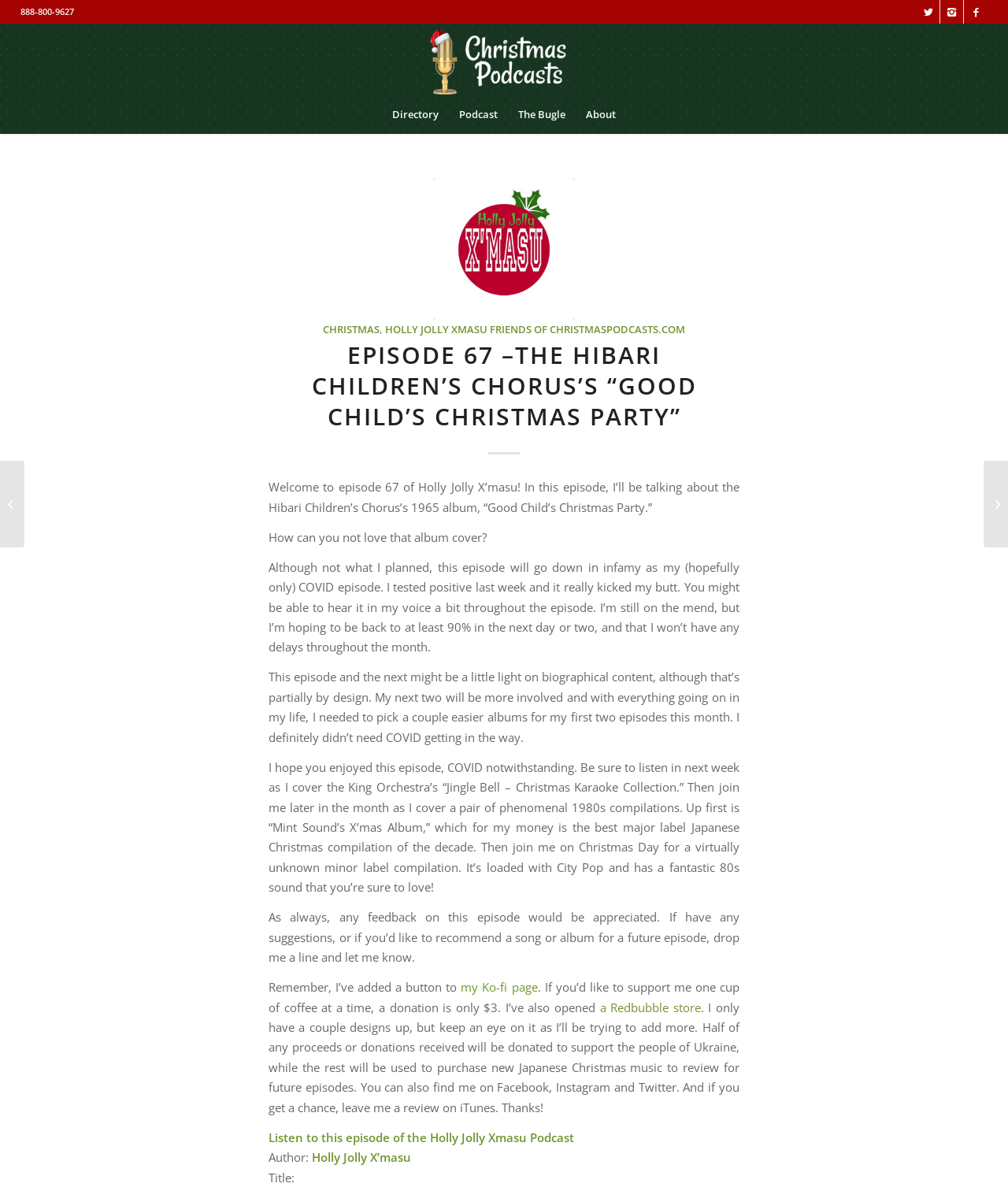Refer to the element description The Bugle and identify the corresponding bounding box in the screenshot. Format the coordinates as (top-left x, top-left y, bottom-right x, bottom-right y) with values in the range of 0 to 1.

[0.504, 0.08, 0.571, 0.113]